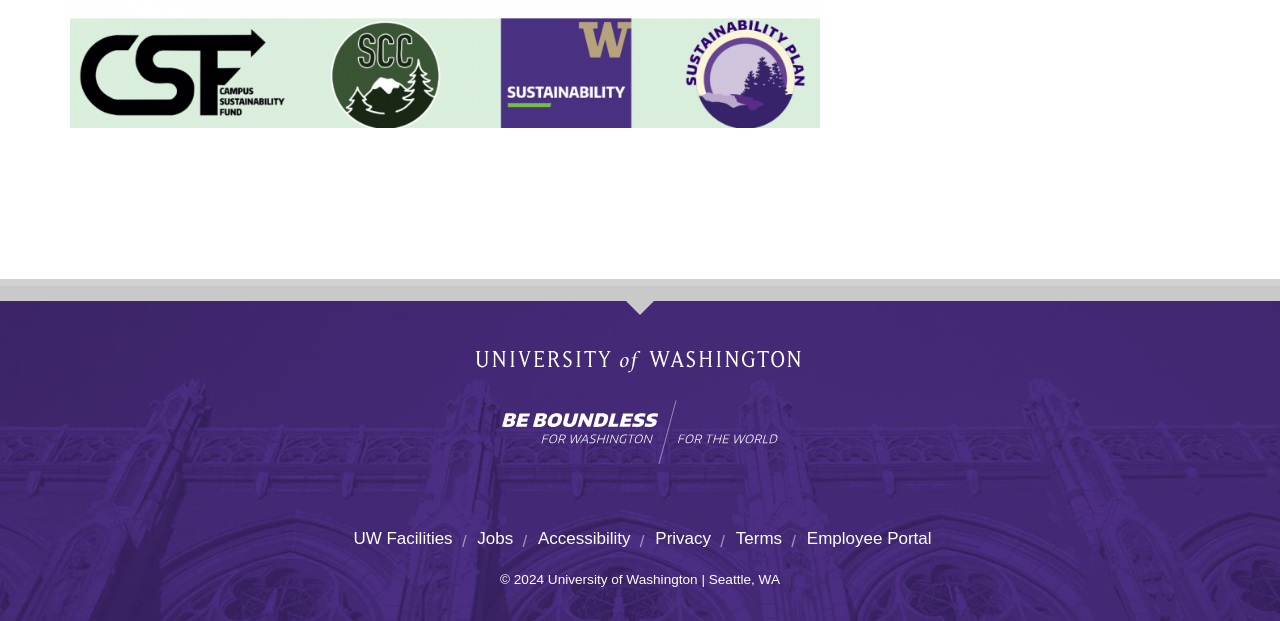What is the location of the university?
Answer the question based on the image using a single word or a brief phrase.

Seattle, WA